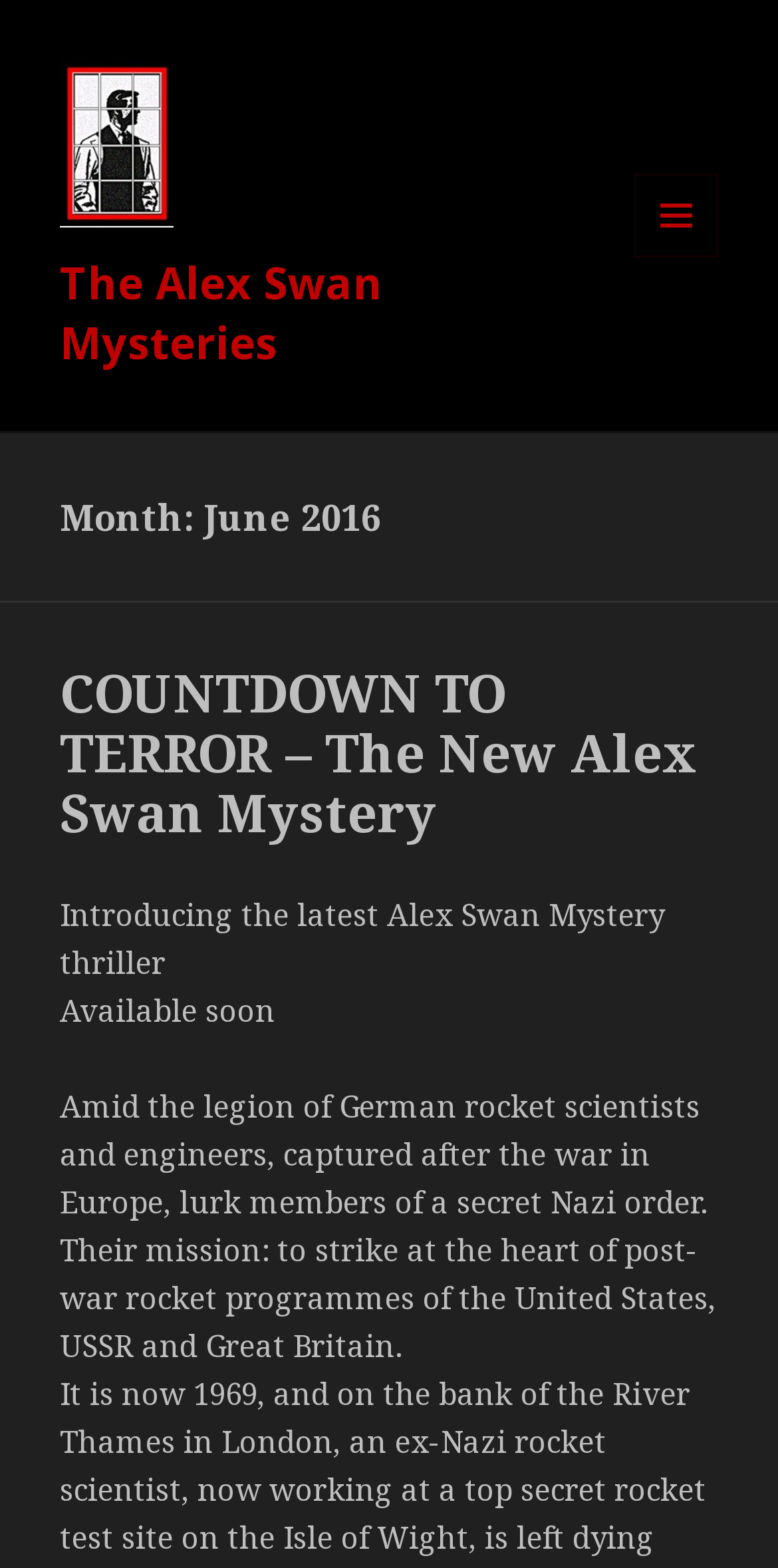Determine the bounding box of the UI component based on this description: "The Alex Swan Mysteries". The bounding box coordinates should be four float values between 0 and 1, i.e., [left, top, right, bottom].

[0.077, 0.16, 0.492, 0.237]